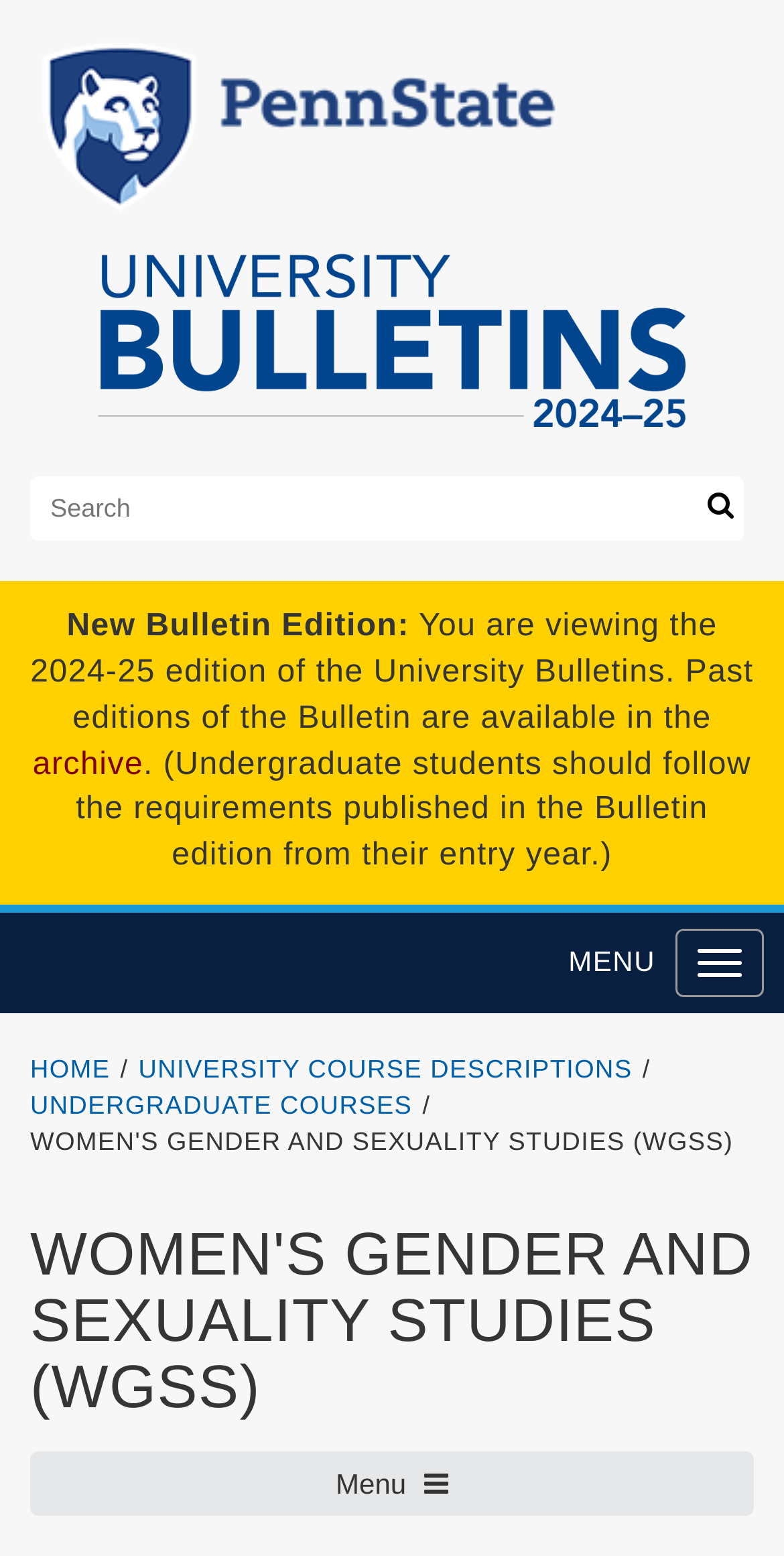Find the bounding box coordinates for the area that must be clicked to perform this action: "Go to University Bulletins".

[0.077, 0.204, 0.923, 0.224]